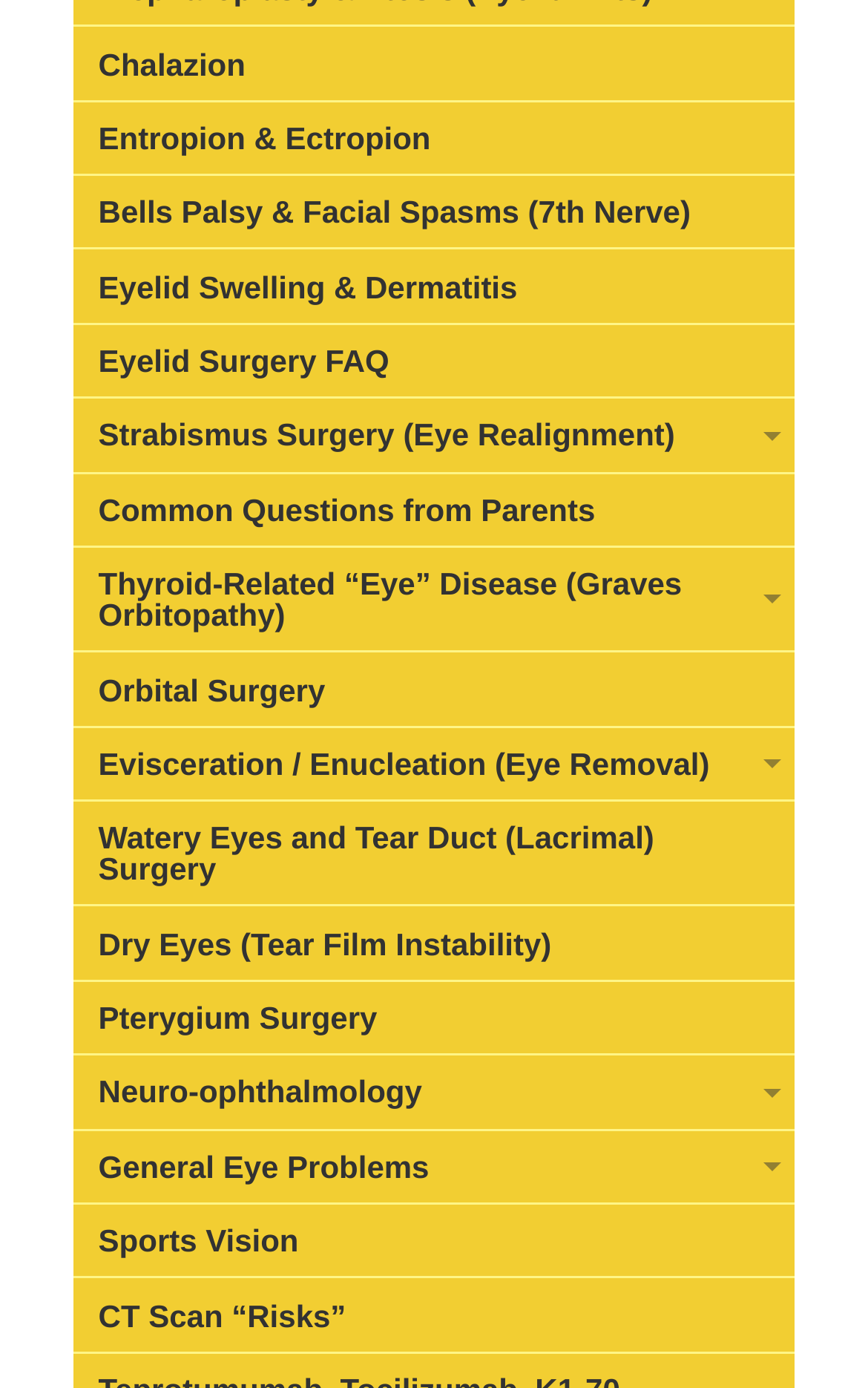Based on the provided description, "LIFESTYLE", find the bounding box of the corresponding UI element in the screenshot.

None